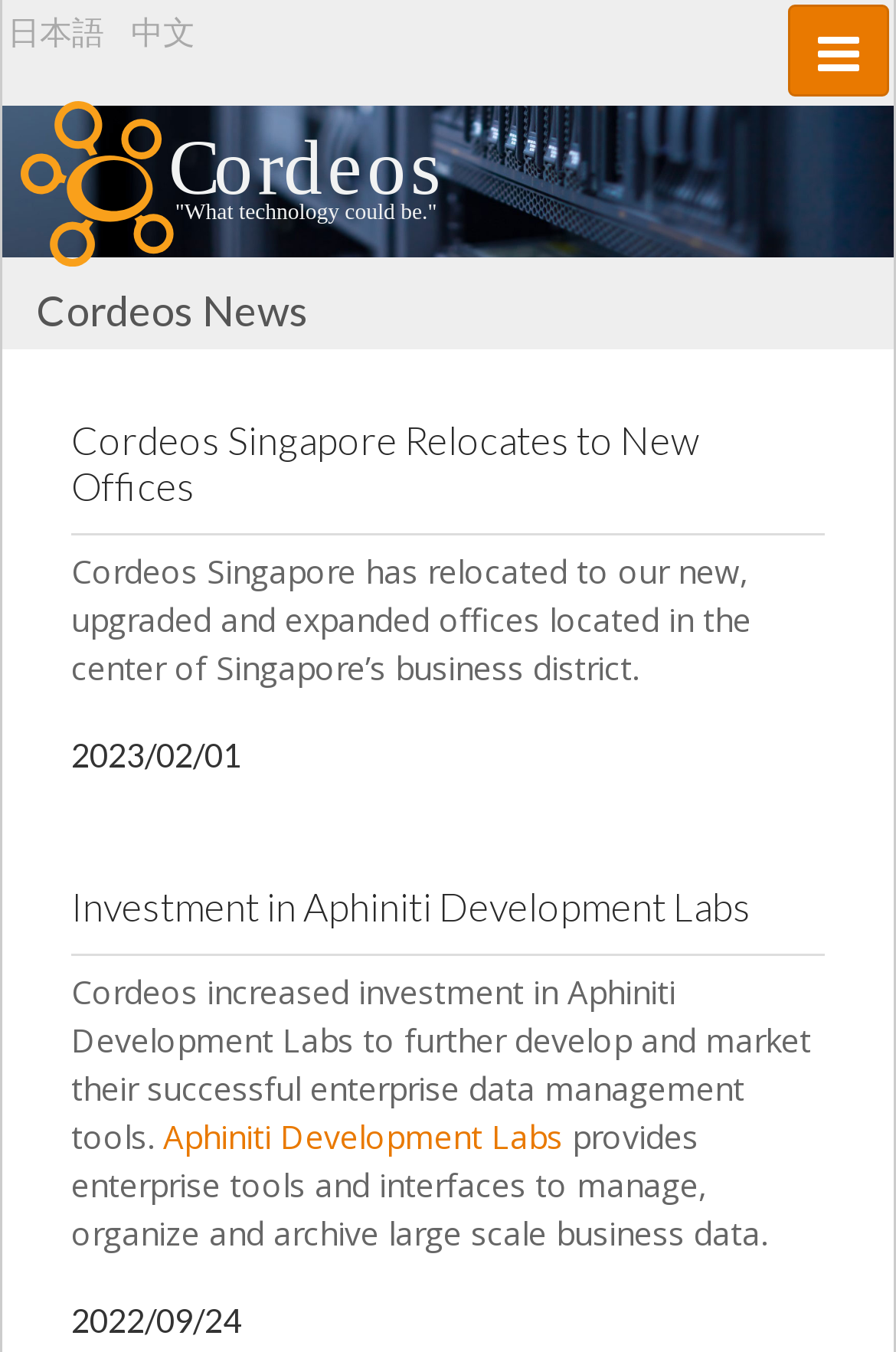How many news articles are displayed on the webpage?
Based on the image, please offer an in-depth response to the question.

I counted the number of headings that appear to be news article titles, which are 'Cordeos Singapore Relocates to New Offices', 'Investment in Aphiniti Development Labs', and a third one with a date '2022/09/24'. These headings are likely to be news articles.